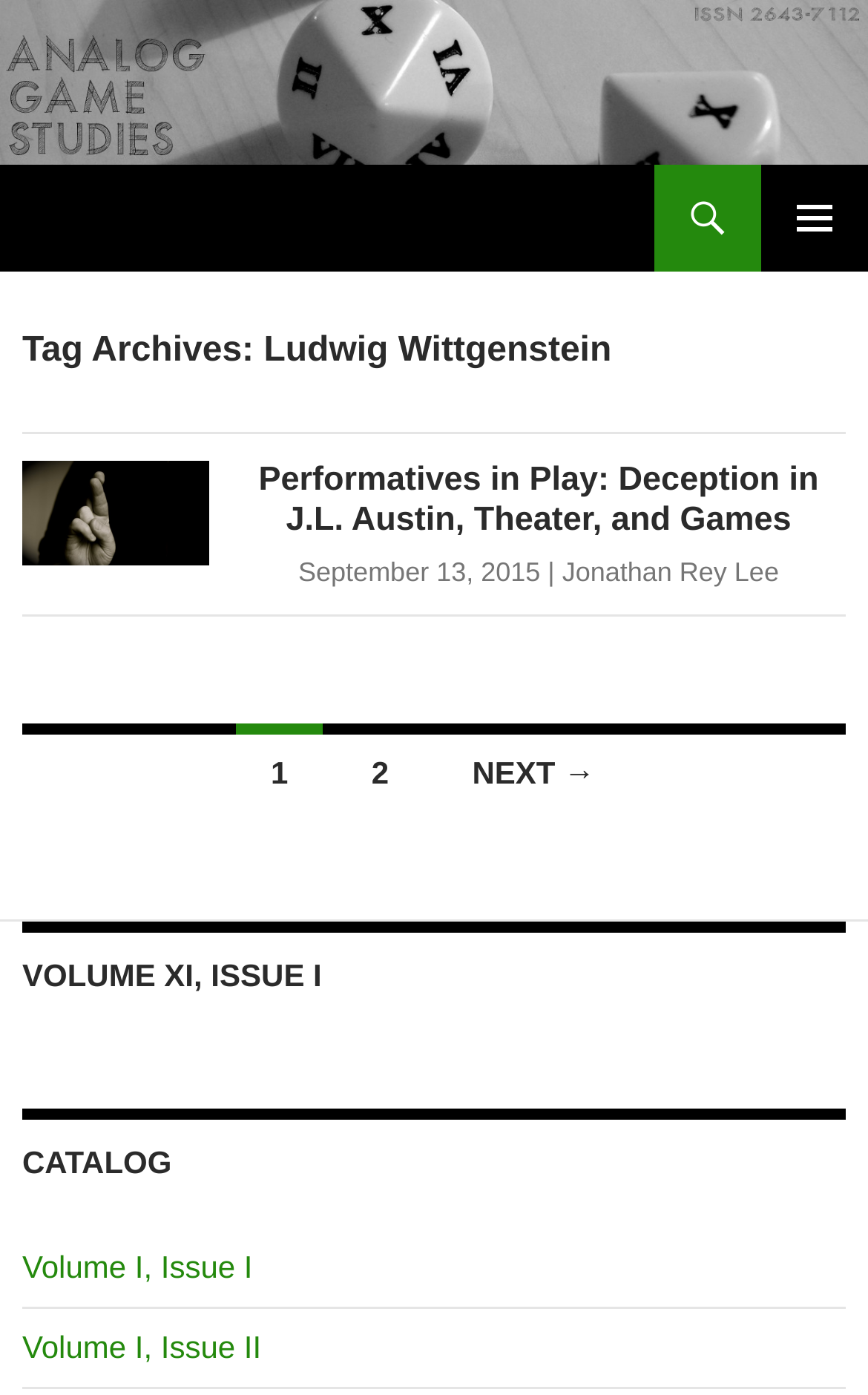What is the date of the latest article?
Answer with a single word or short phrase according to what you see in the image.

September 13, 2015